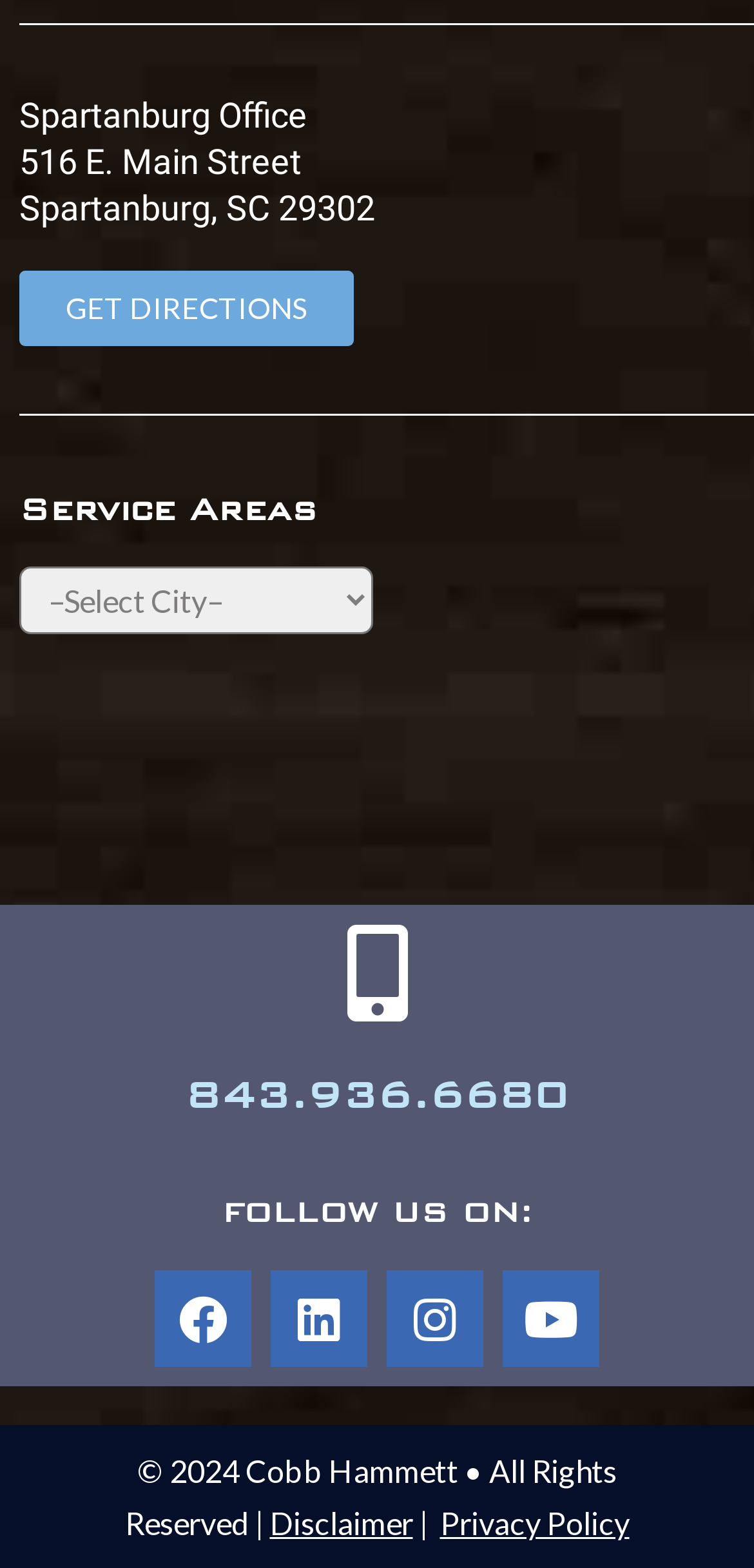Pinpoint the bounding box coordinates of the element that must be clicked to accomplish the following instruction: "View the disclaimer". The coordinates should be in the format of four float numbers between 0 and 1, i.e., [left, top, right, bottom].

[0.358, 0.959, 0.547, 0.982]